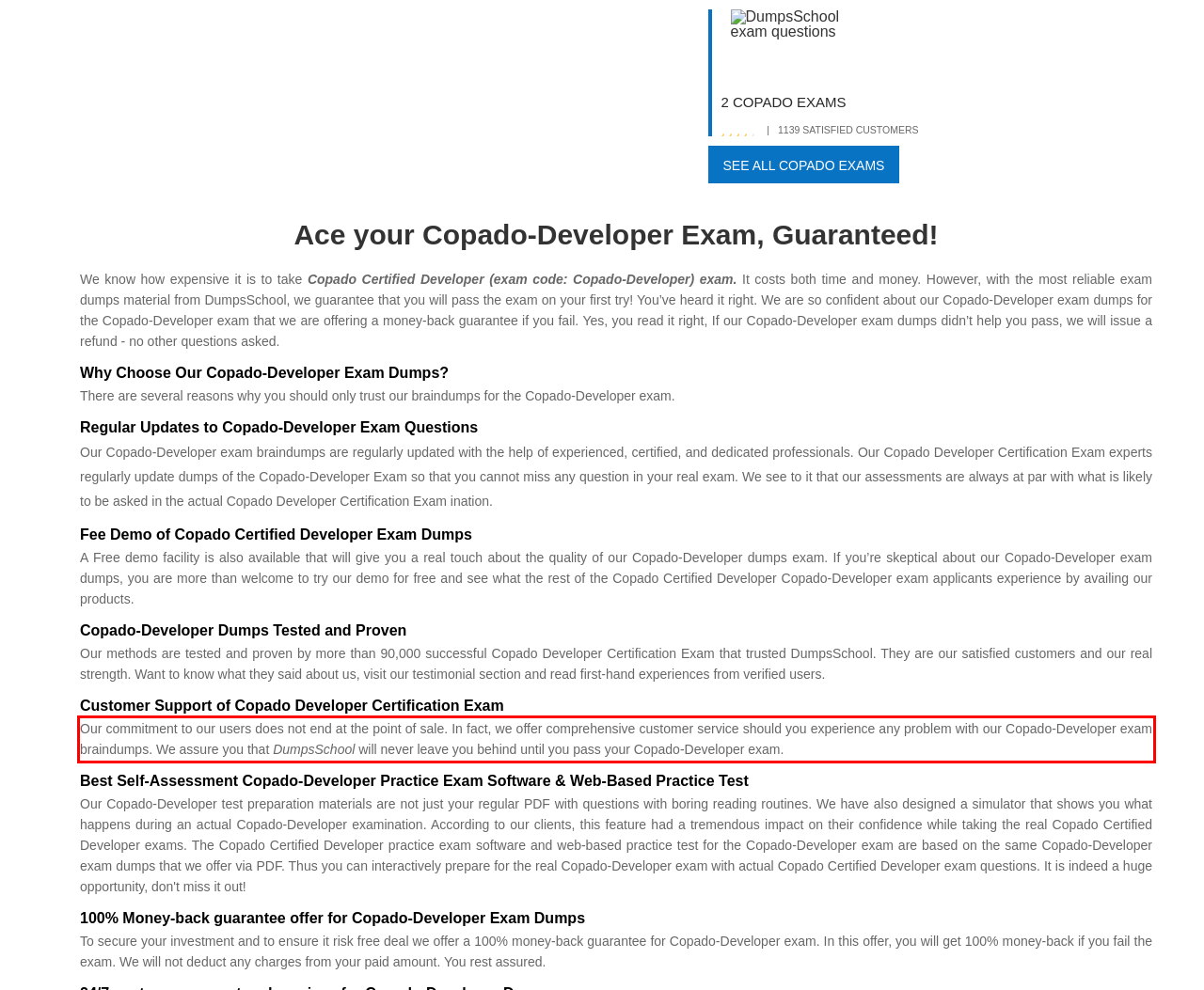Look at the screenshot of the webpage, locate the red rectangle bounding box, and generate the text content that it contains.

Our commitment to our users does not end at the point of sale. In fact, we offer comprehensive customer service should you experience any problem with our Copado-Developer exam braindumps. We assure you that DumpsSchool will never leave you behind until you pass your Copado-Developer exam.